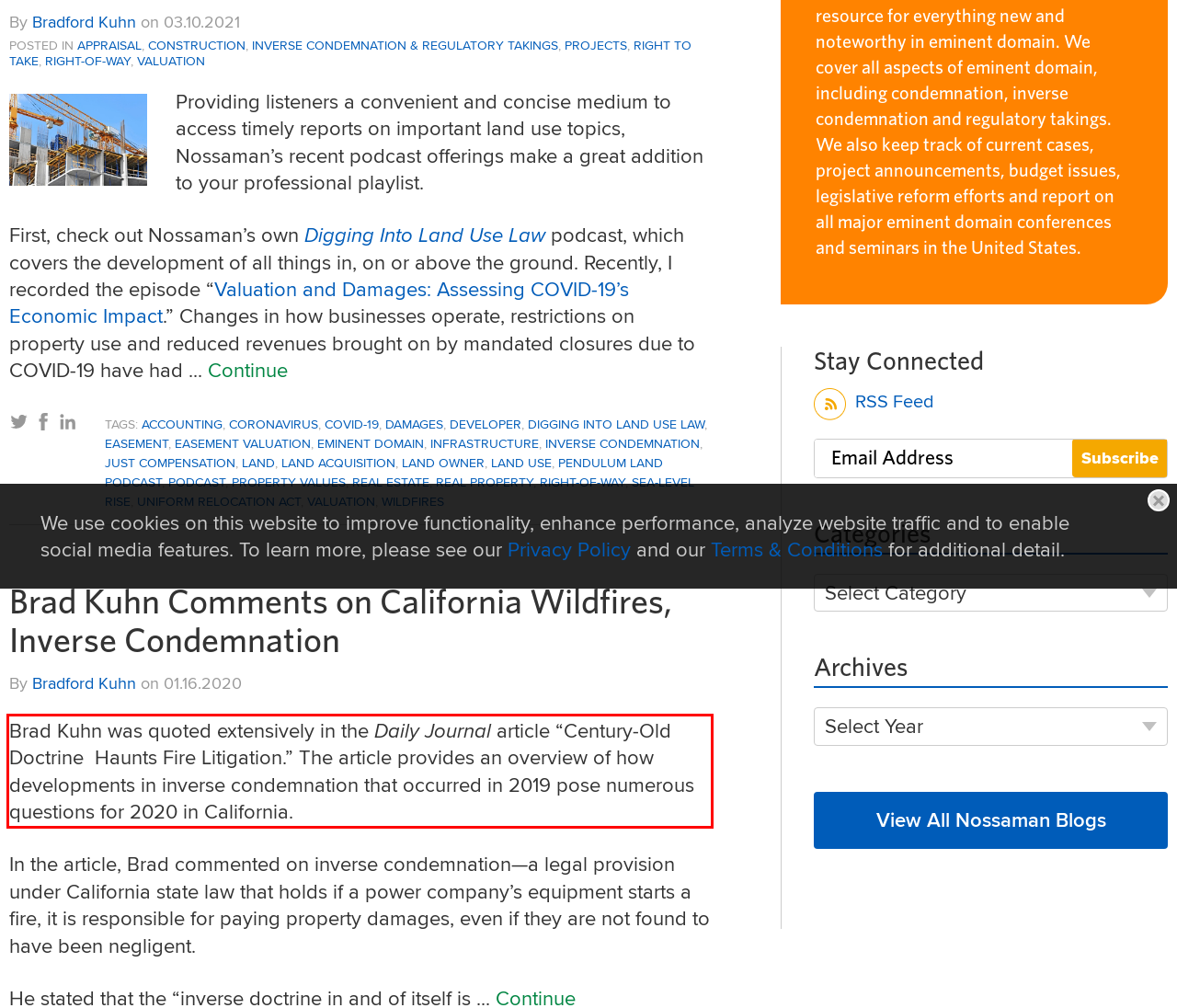You have a screenshot of a webpage, and there is a red bounding box around a UI element. Utilize OCR to extract the text within this red bounding box.

Brad Kuhn was quoted extensively in the Daily Journal article “Century-Old Doctrine Haunts Fire Litigation.” The article provides an overview of how developments in inverse condemnation that occurred in 2019 pose numerous questions for 2020 in California.